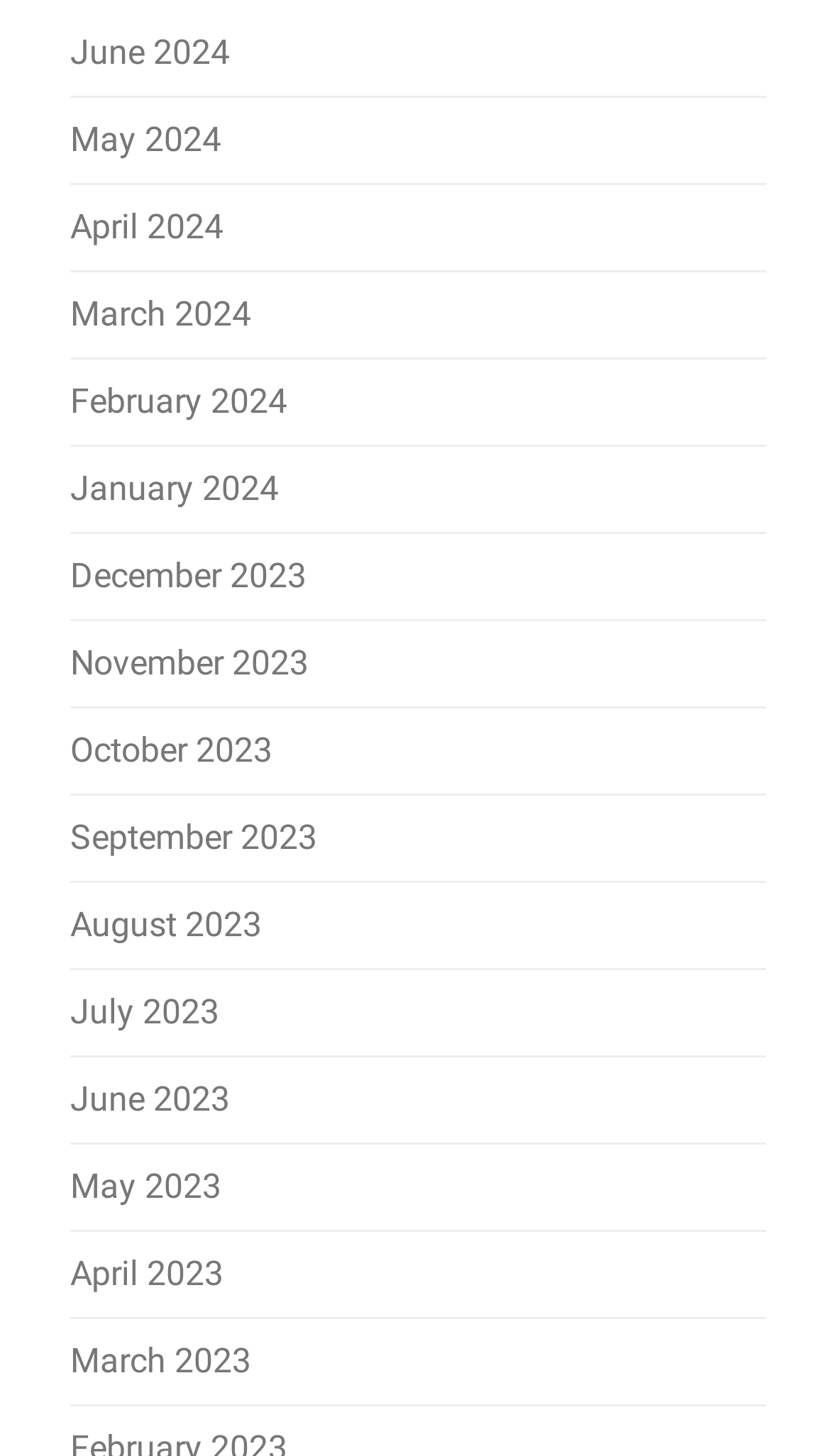Please identify the bounding box coordinates of the element that needs to be clicked to execute the following command: "Click the 'Book' link". Provide the bounding box using four float numbers between 0 and 1, formatted as [left, top, right, bottom].

None